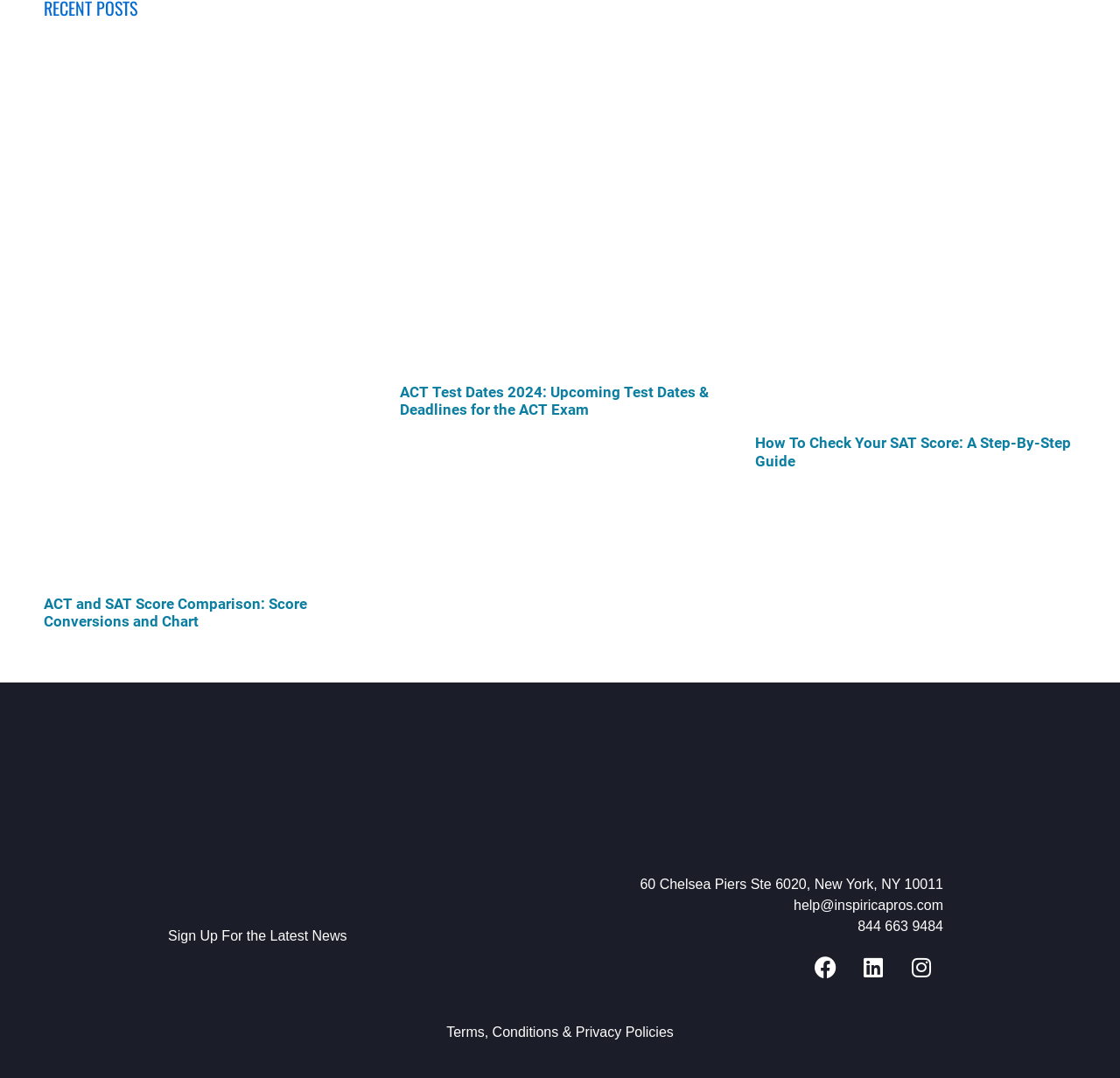Please indicate the bounding box coordinates of the element's region to be clicked to achieve the instruction: "View the ACT/SAT PAthFinder image". Provide the coordinates as four float numbers between 0 and 1, i.e., [left, top, right, bottom].

[0.357, 0.041, 0.643, 0.143]